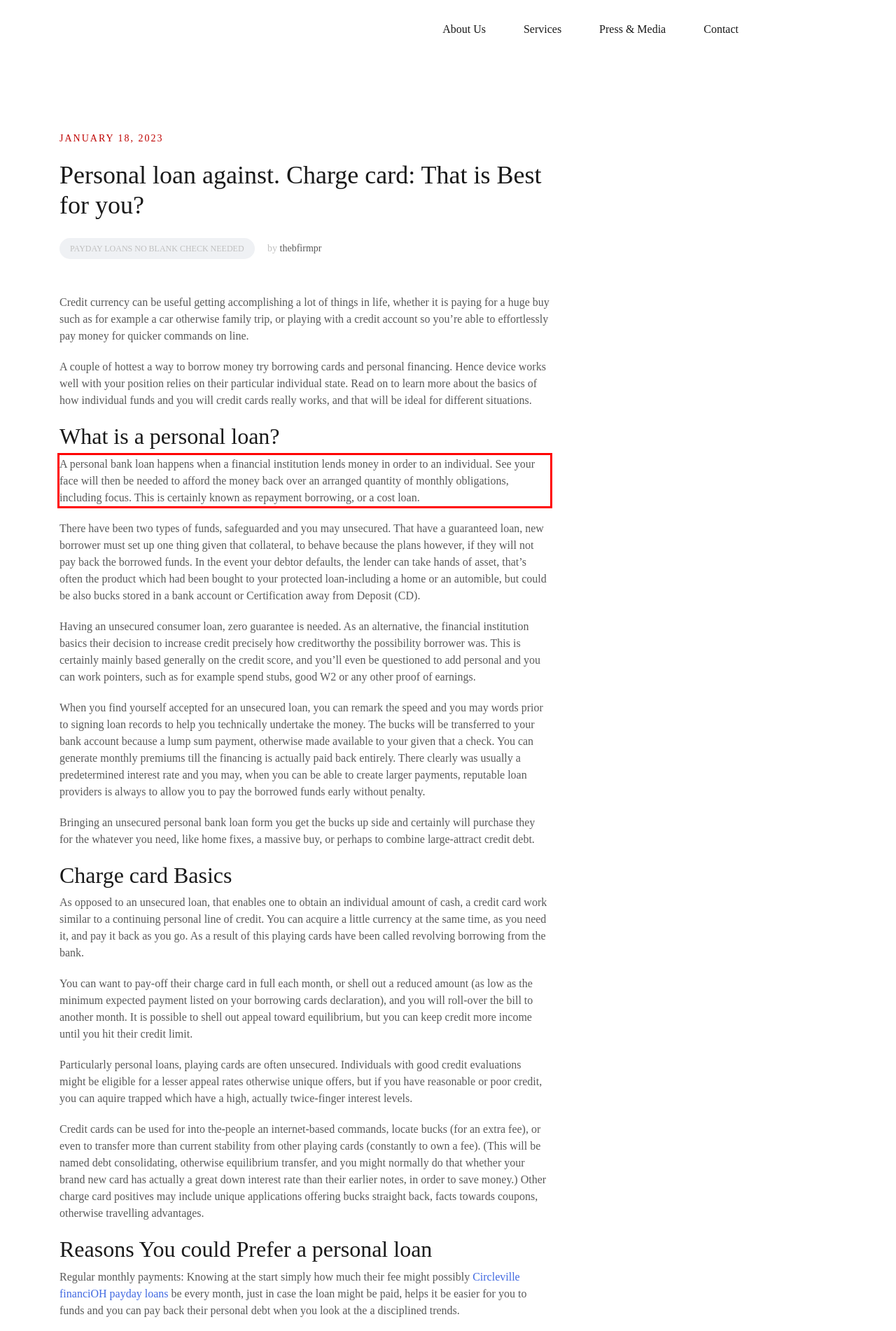You are provided with a screenshot of a webpage containing a red bounding box. Please extract the text enclosed by this red bounding box.

A personal bank loan happens when a financial institution lends money in order to an individual. See your face will then be needed to afford the money back over an arranged quantity of monthly obligations, including focus. This is certainly known as repayment borrowing, or a cost loan.